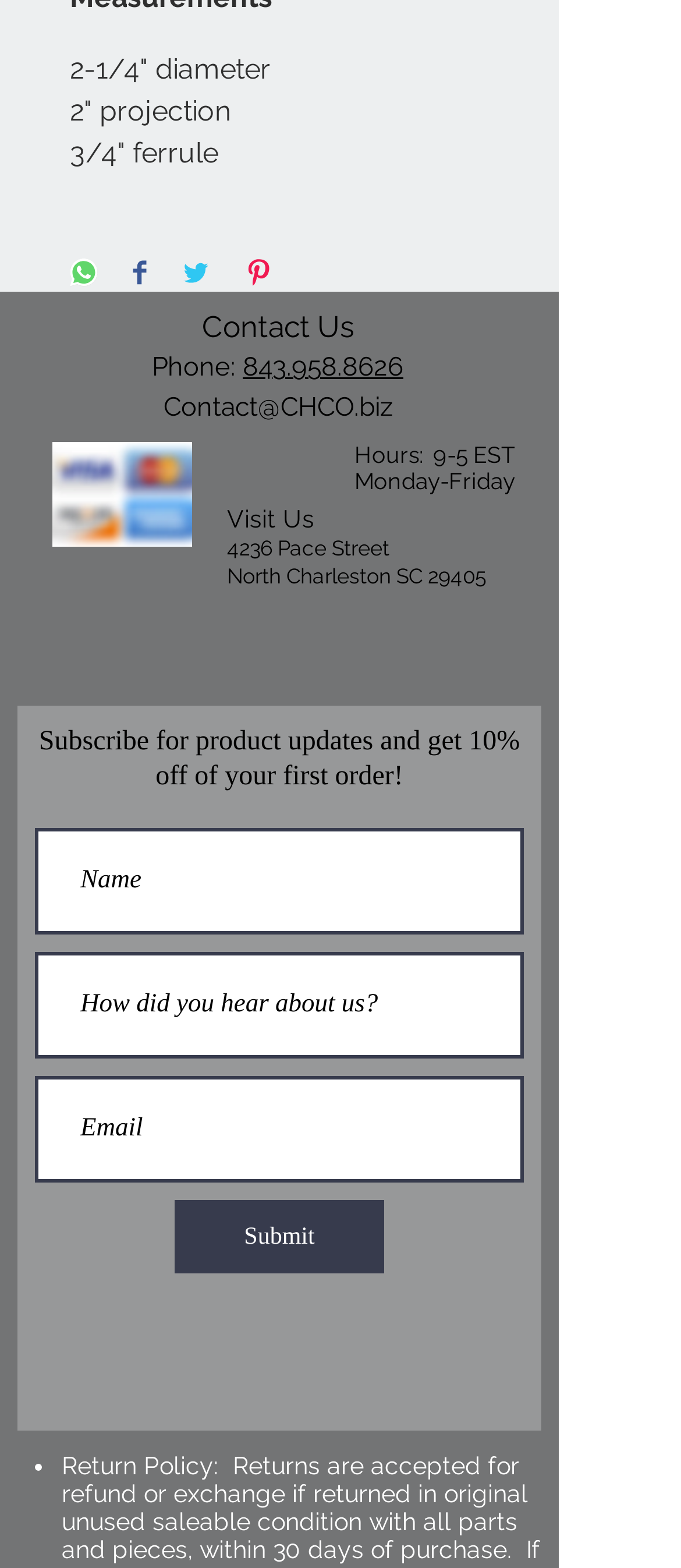How can I contact the company?
Refer to the image and give a detailed response to the question.

The contact information is provided in the middle section of the webpage. There is a 'Contact Us' heading, followed by a phone number and an email address. This suggests that the company can be contacted through either of these methods.